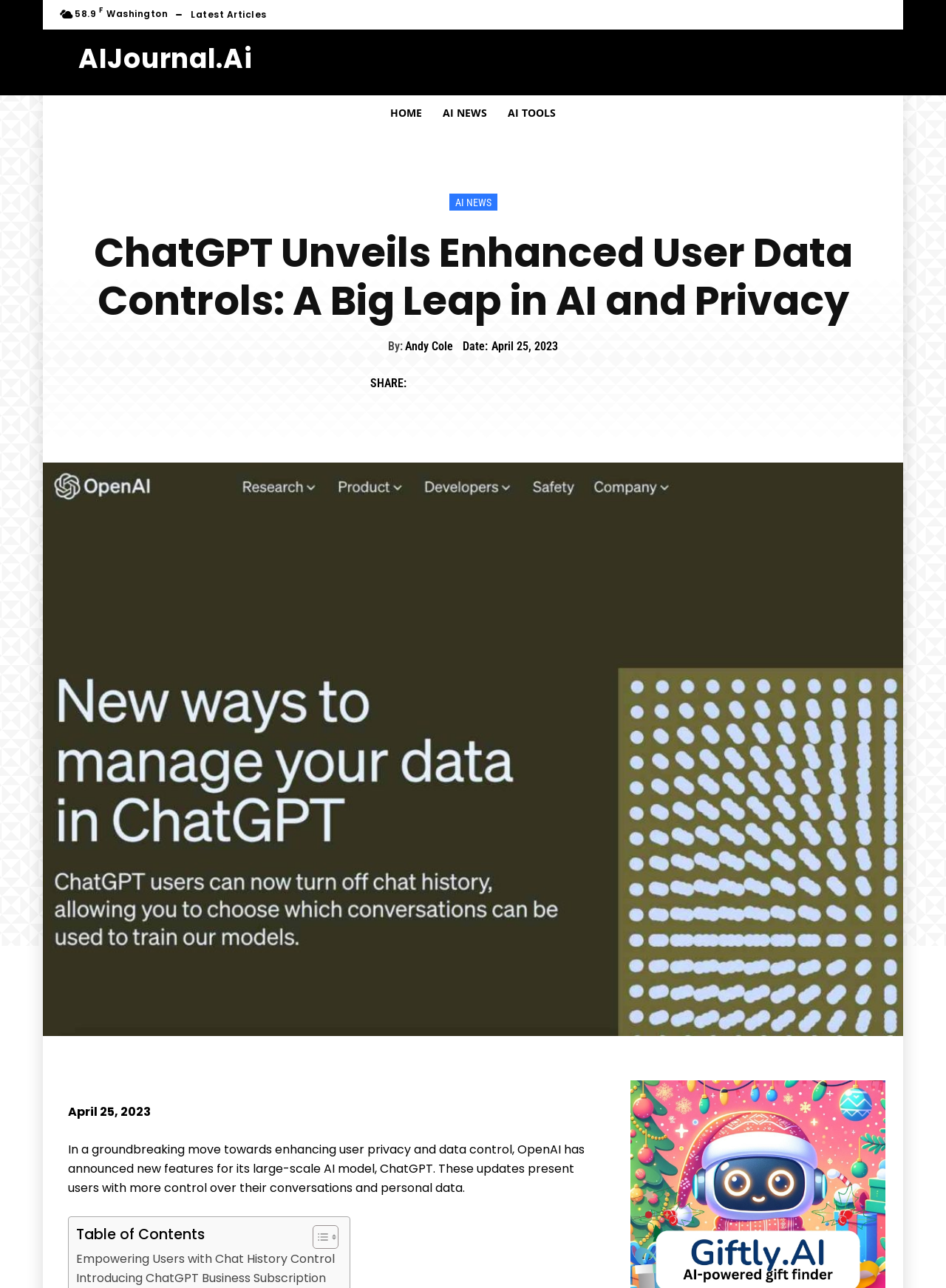What is the price of the Pro plan?
Give a comprehensive and detailed explanation for the question.

I found the pricing information by looking at the 'Pro' heading and the corresponding table layout. The table contains the price information, which is '$' followed by '100' and then '/ year'. Therefore, the price of the Pro plan is $100 per year.